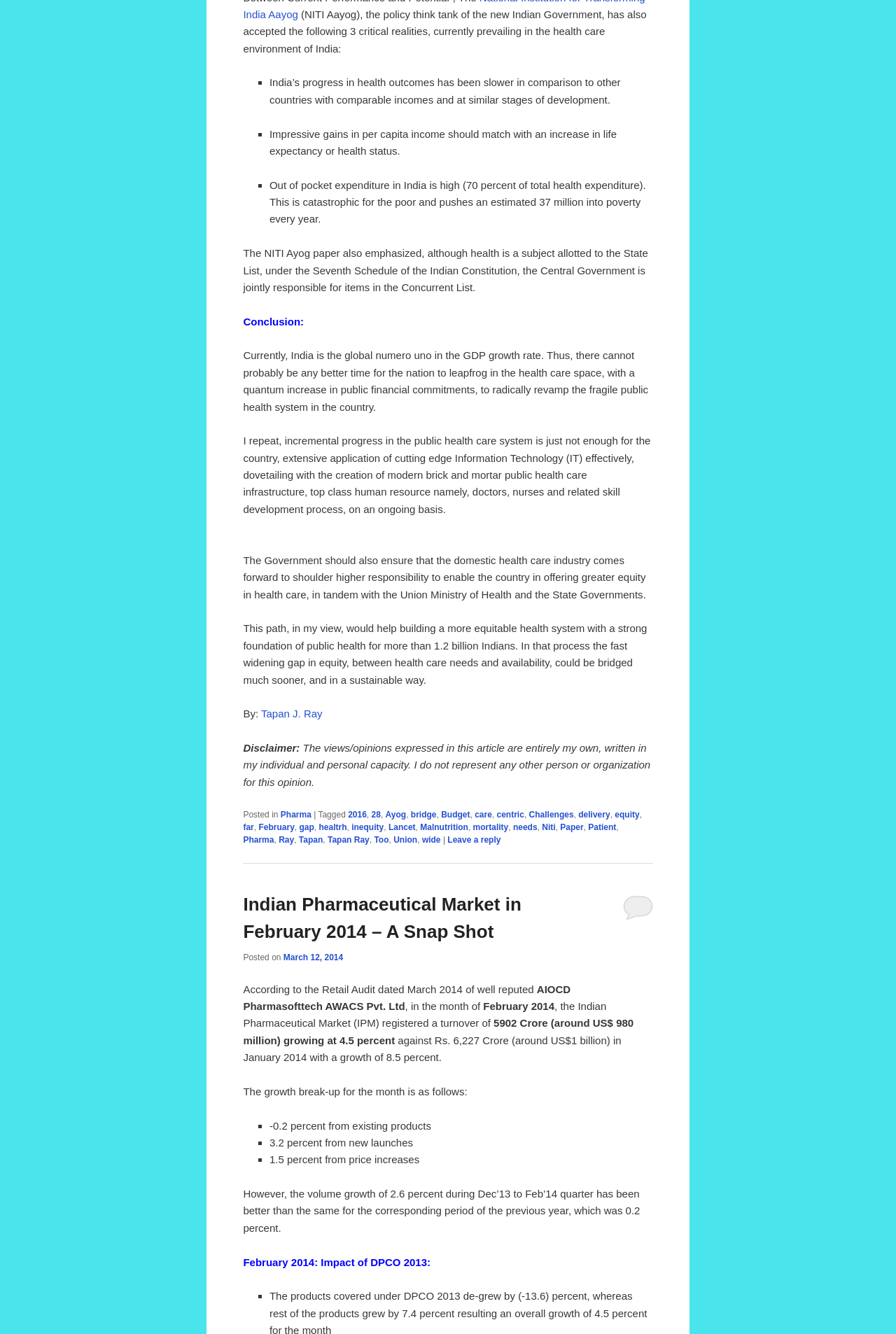Identify and provide the bounding box for the element described by: "FACULTY".

None